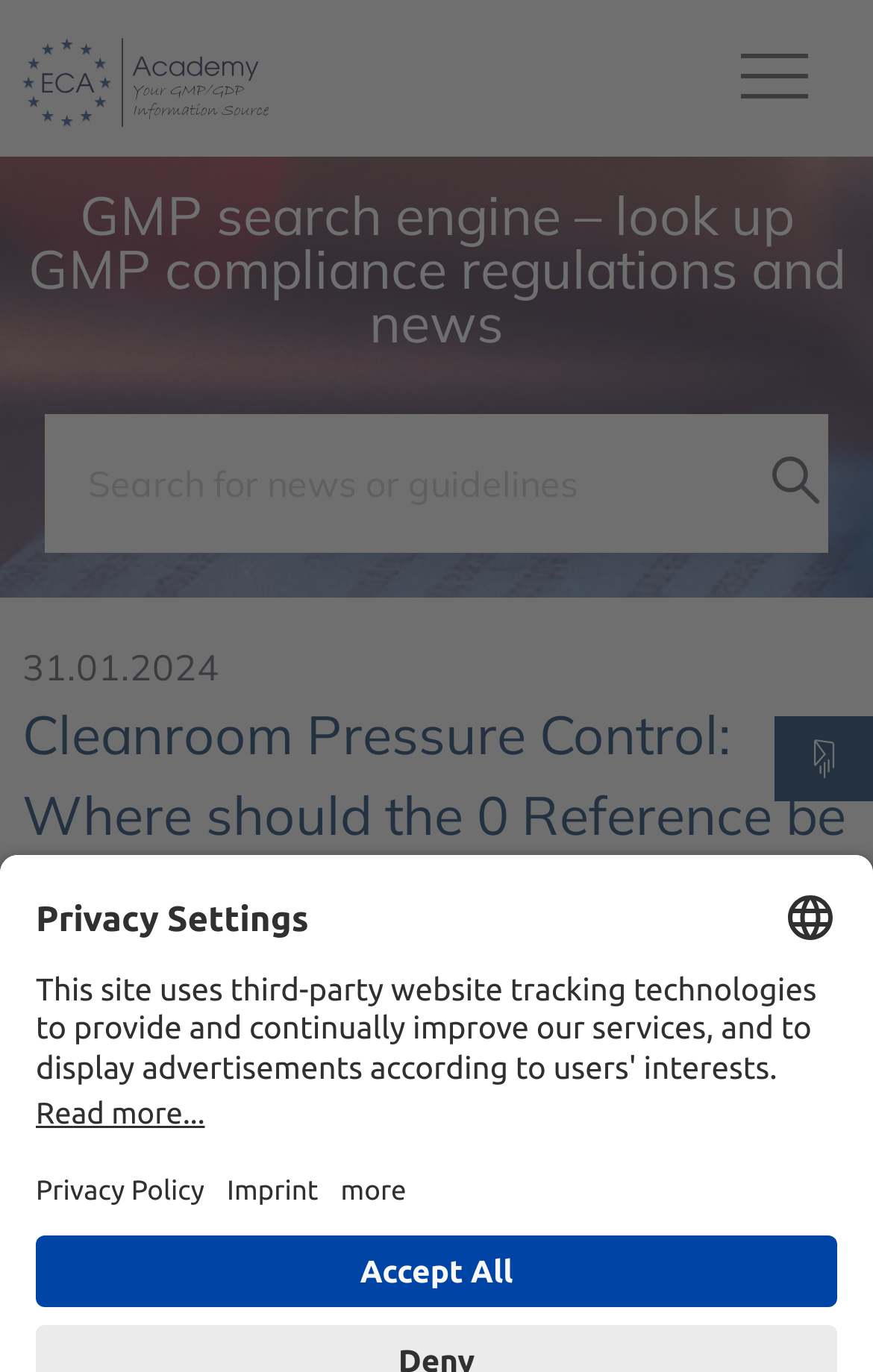Please extract and provide the main headline of the webpage.

Cleanroom Pressure Control: Where should the 0 Reference be measured?